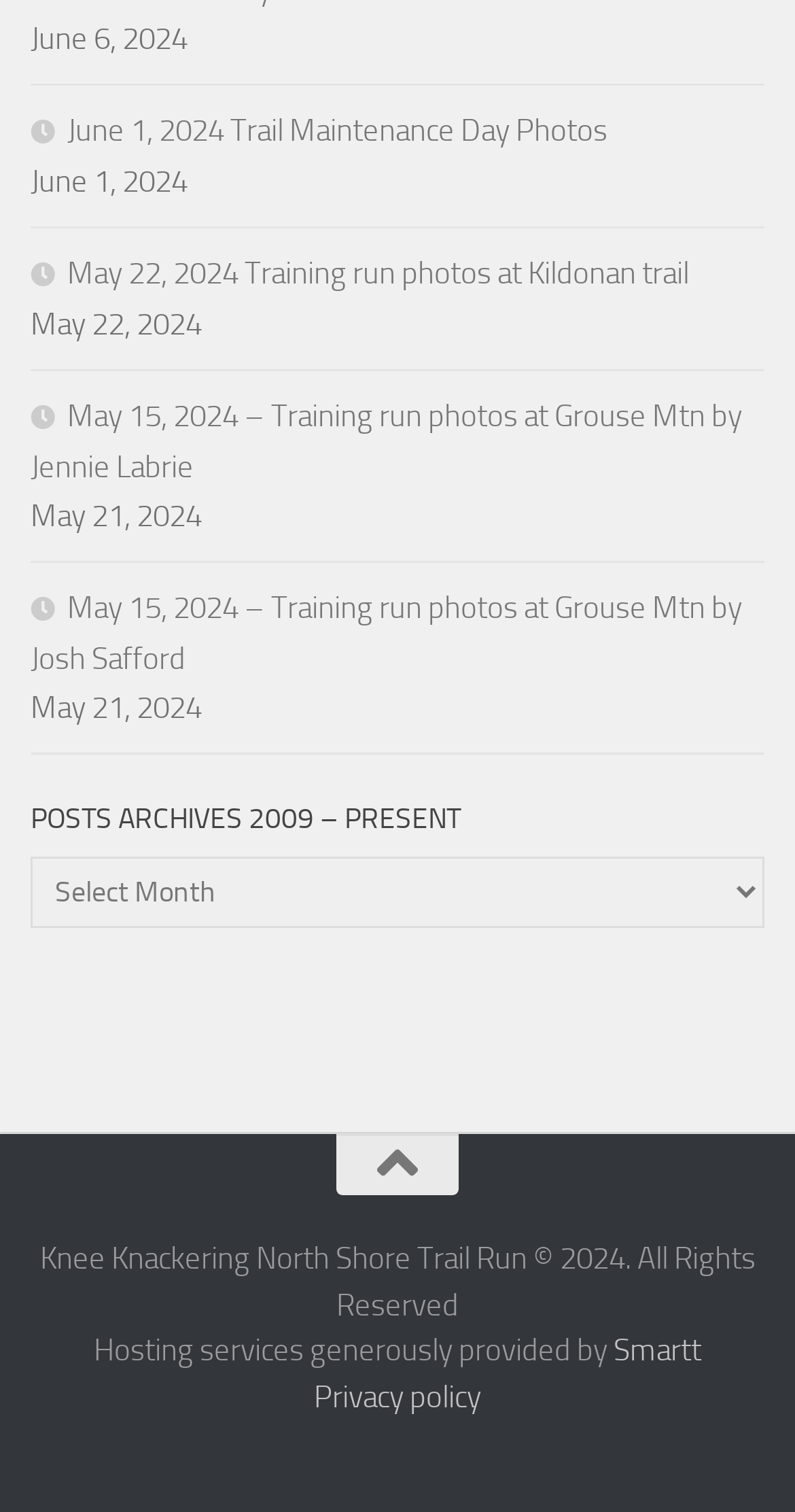Answer with a single word or phrase: 
What is the date of Trail Maintenance Day Photos?

June 1, 2024